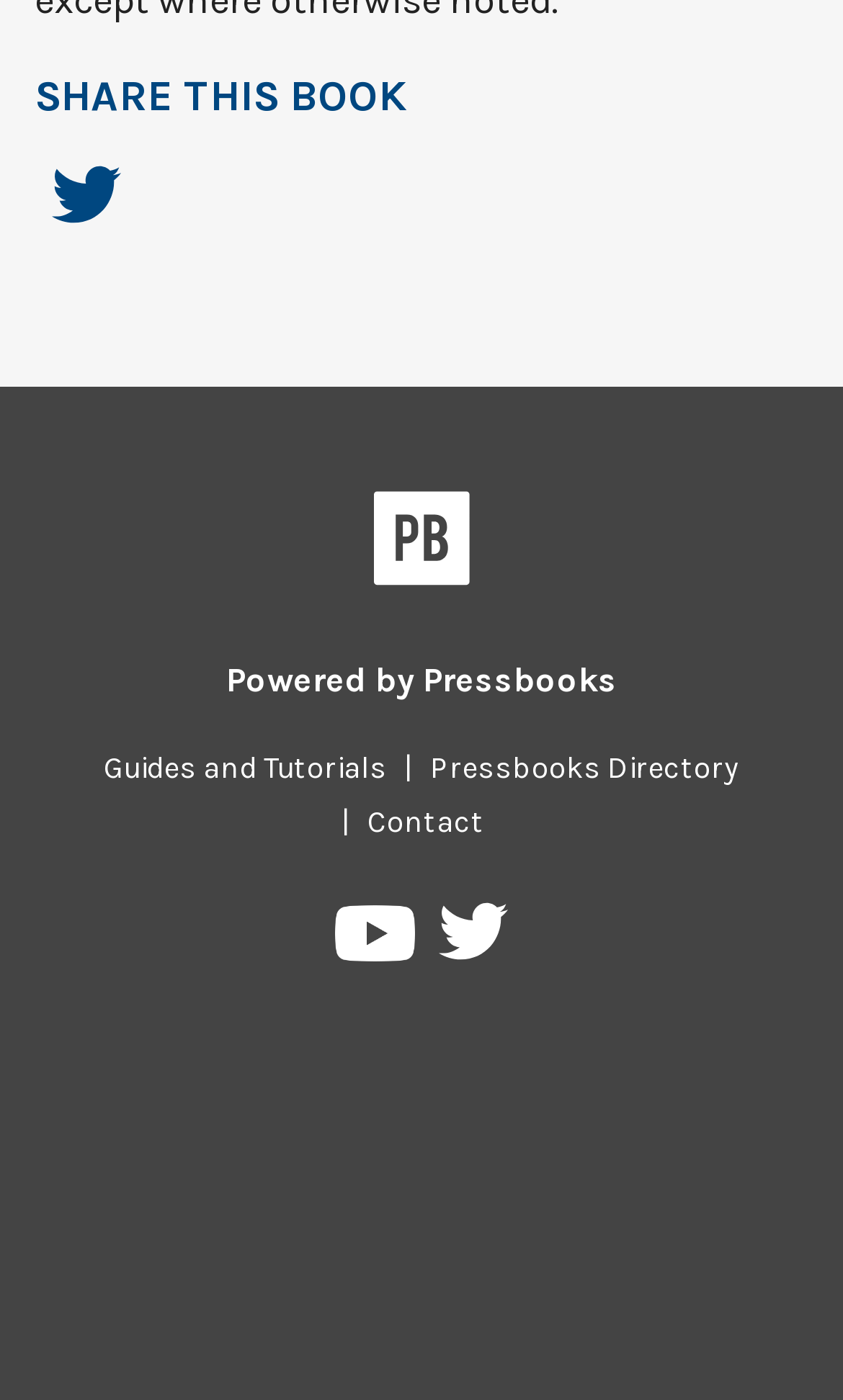Analyze the image and deliver a detailed answer to the question: What is the last link in the footer section?

The last link in the footer section is 'Contact', which can be found at the bottom of the webpage, as indicated by the link element with the description 'Contact'.